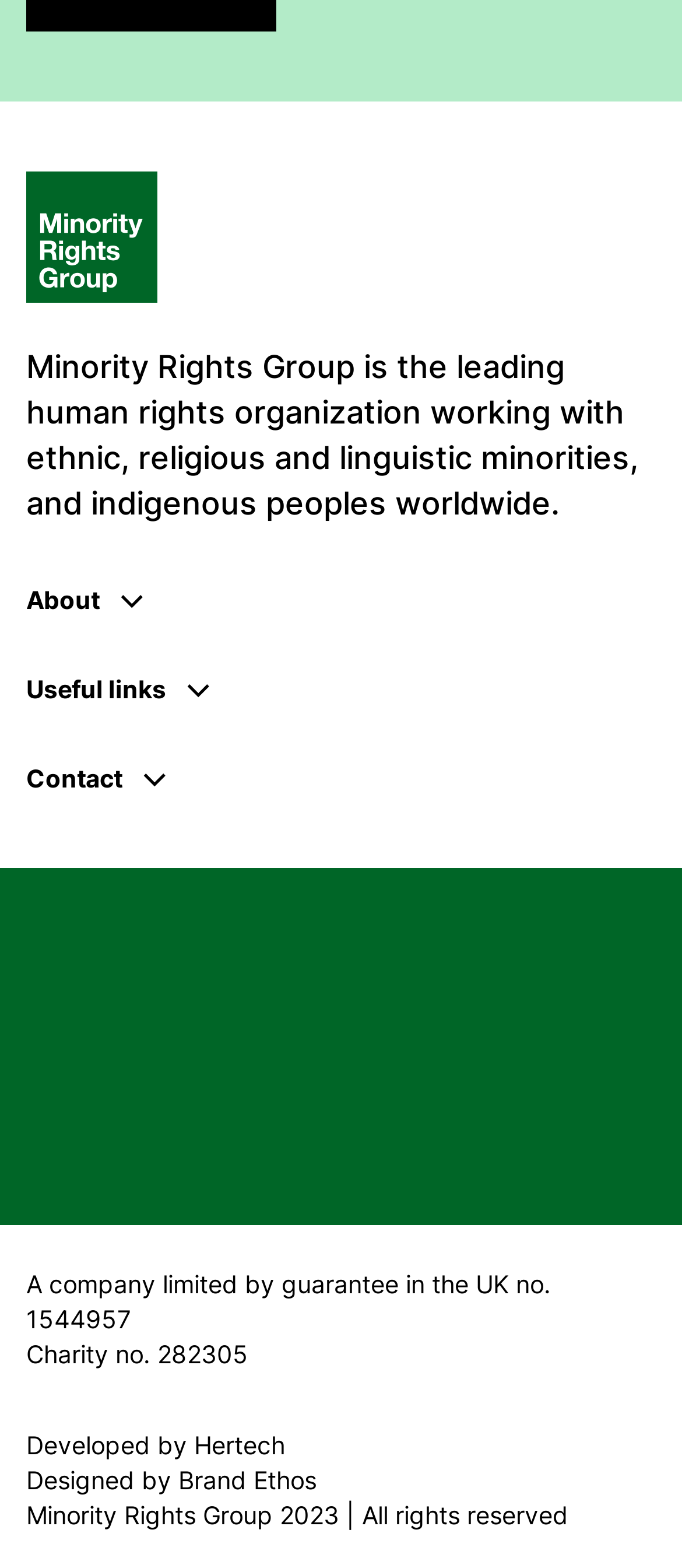Please identify the bounding box coordinates of the element I need to click to follow this instruction: "Open the Contact us page".

[0.038, 0.54, 0.221, 0.559]